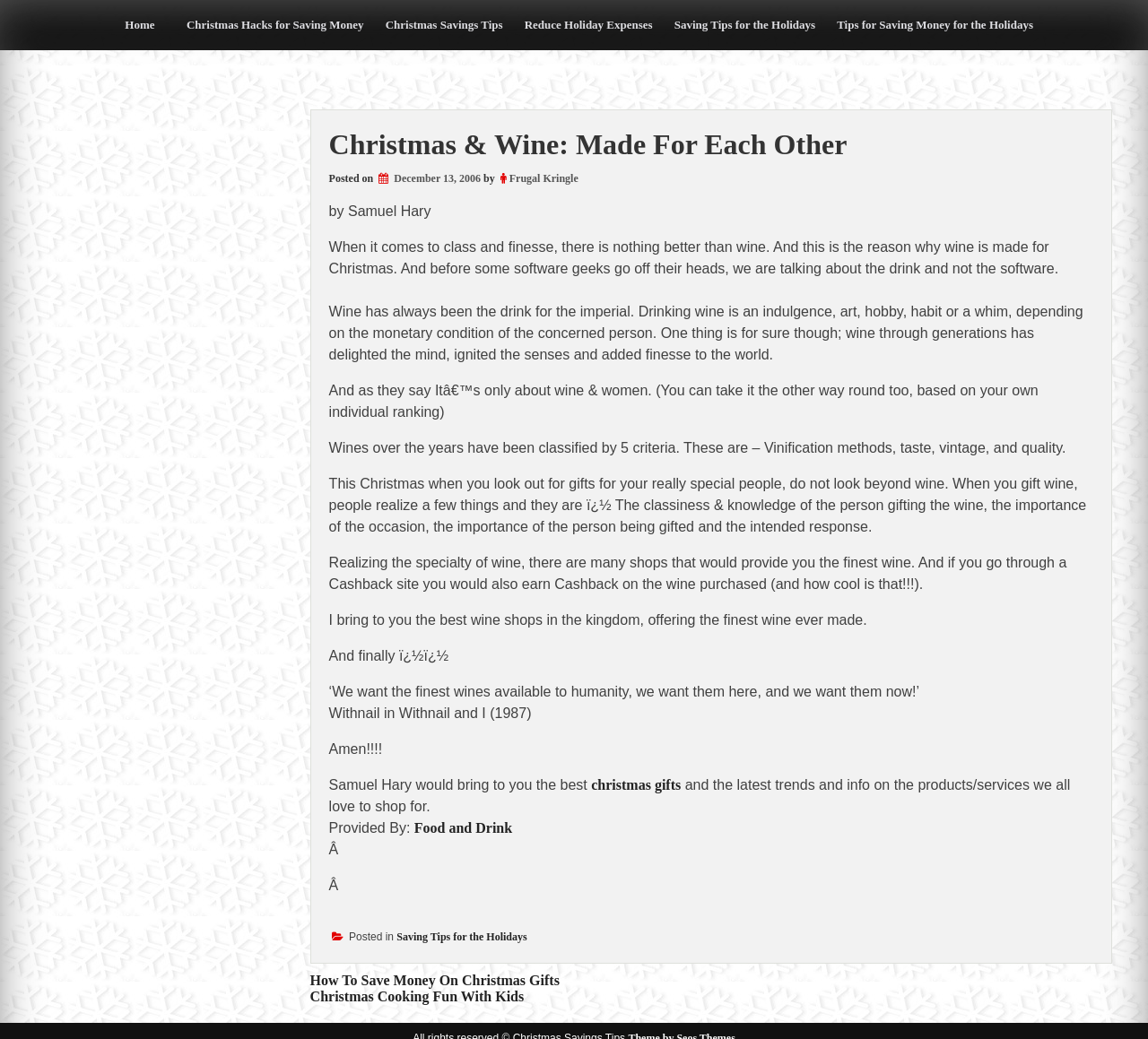Please identify the bounding box coordinates of the element's region that needs to be clicked to fulfill the following instruction: "Read the article about 'Christmas & Wine: Made For Each Other'". The bounding box coordinates should consist of four float numbers between 0 and 1, i.e., [left, top, right, bottom].

[0.286, 0.123, 0.952, 0.164]